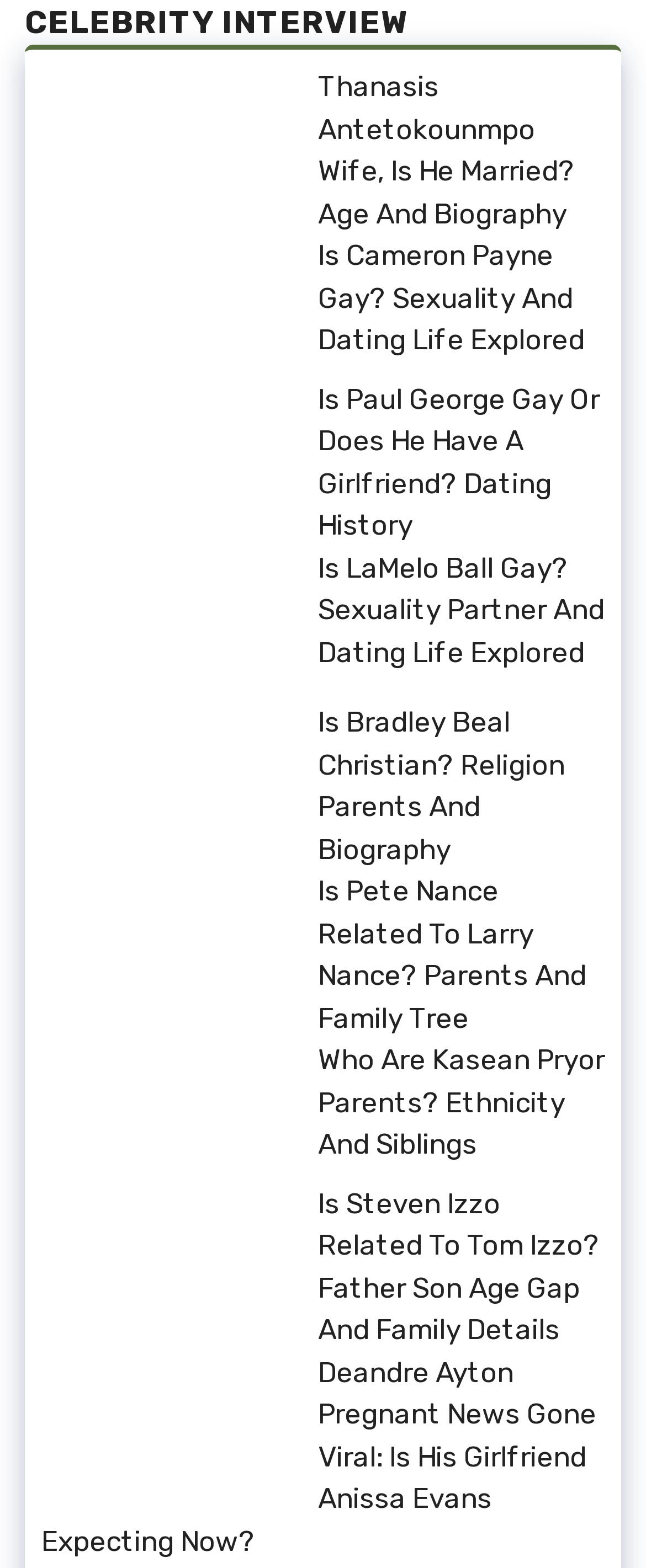Determine the bounding box coordinates for the clickable element required to fulfill the instruction: "Go to the 'May' archives". Provide the coordinates as four float numbers between 0 and 1, i.e., [left, top, right, bottom].

None